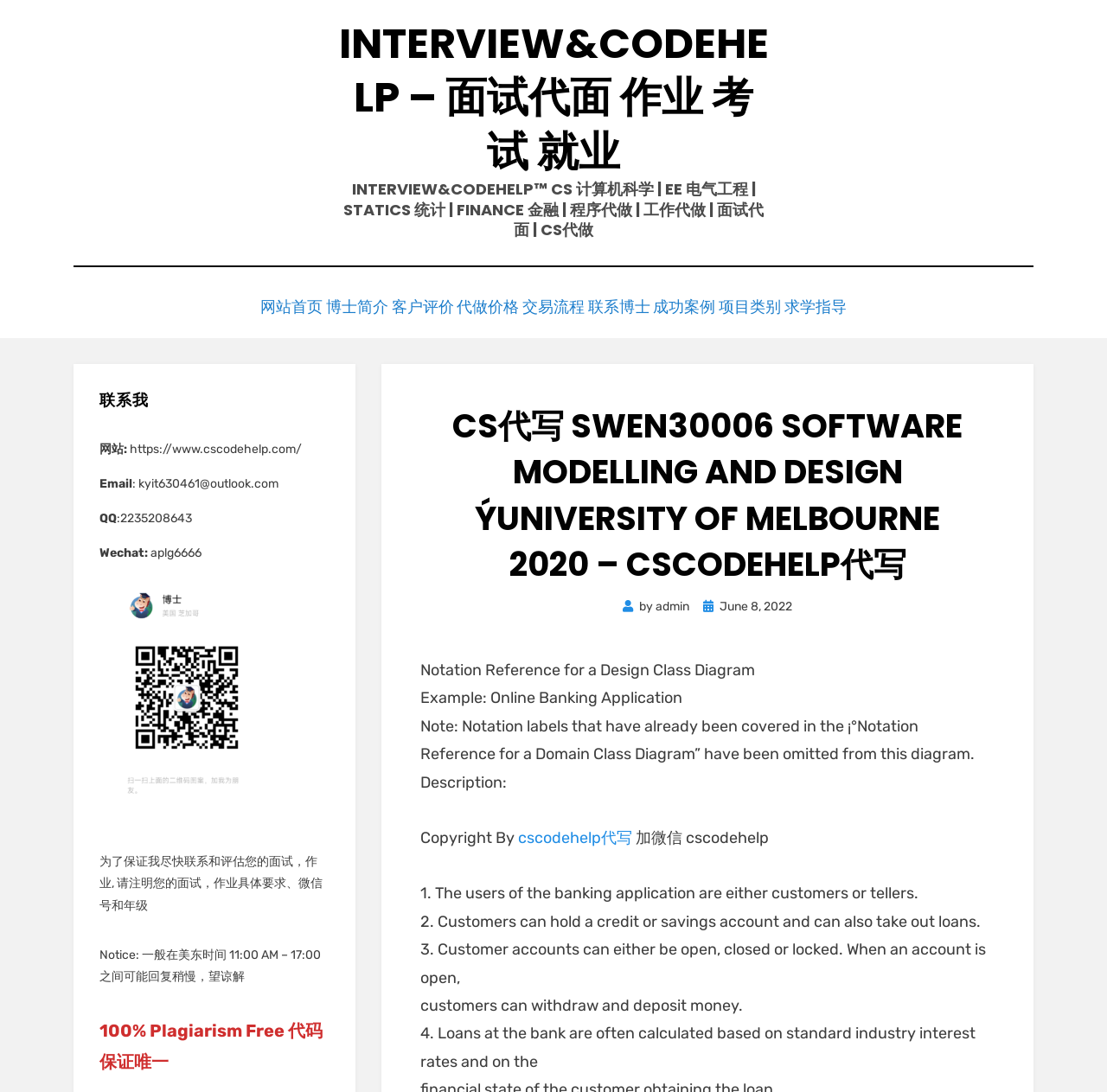Predict the bounding box coordinates of the area that should be clicked to accomplish the following instruction: "View the 'CS代写 SWEN30006 SOFTWARE MODELLING AND DESIGN ÝUNIVERSITY OF MELBOURNE 2020 – CSCODEHELP代写' article". The bounding box coordinates should consist of four float numbers between 0 and 1, i.e., [left, top, right, bottom].

[0.406, 0.365, 0.873, 0.534]